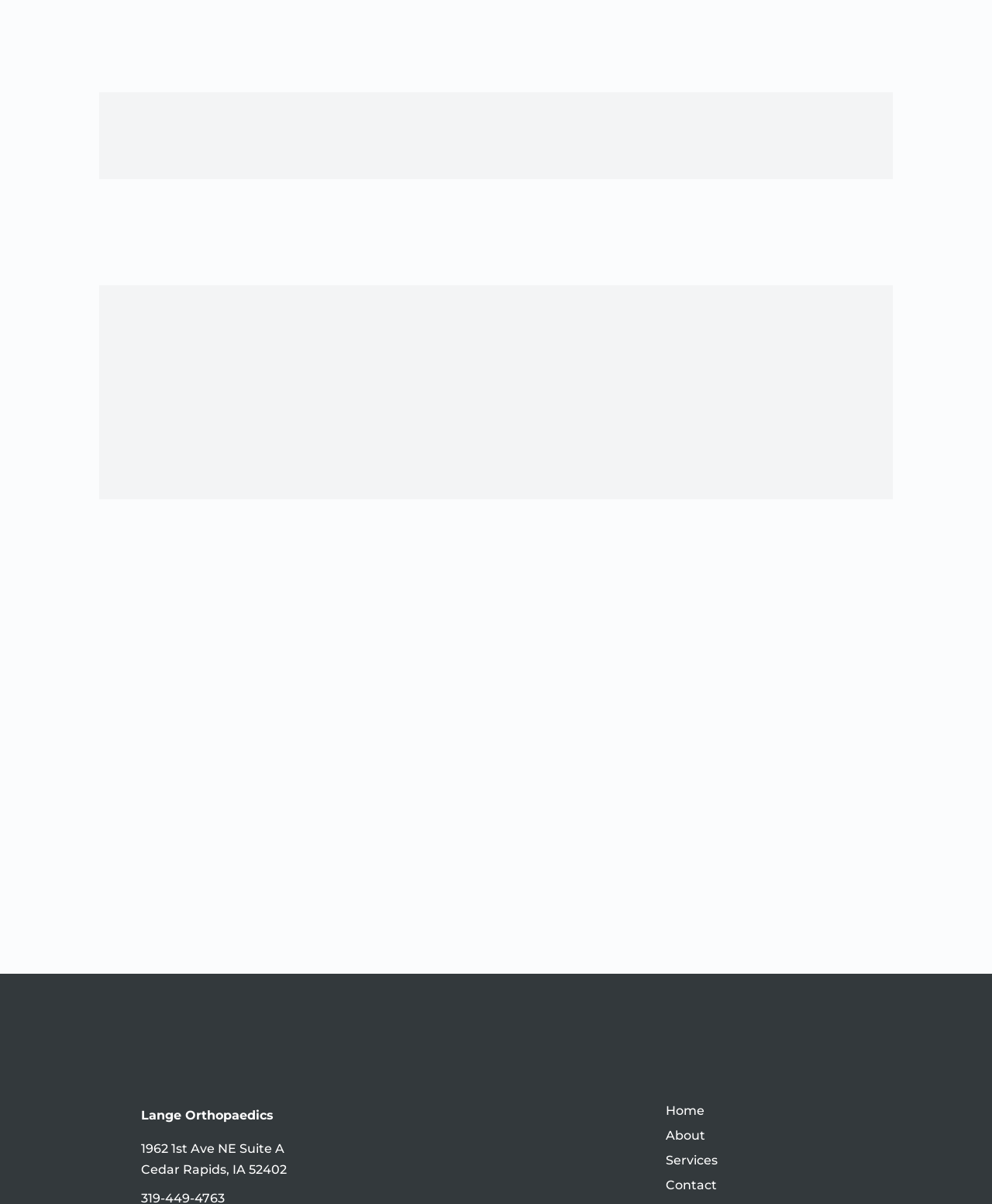Provide your answer in one word or a succinct phrase for the question: 
What is the name of the orthopaedics clinic?

Lange Orthopaedics